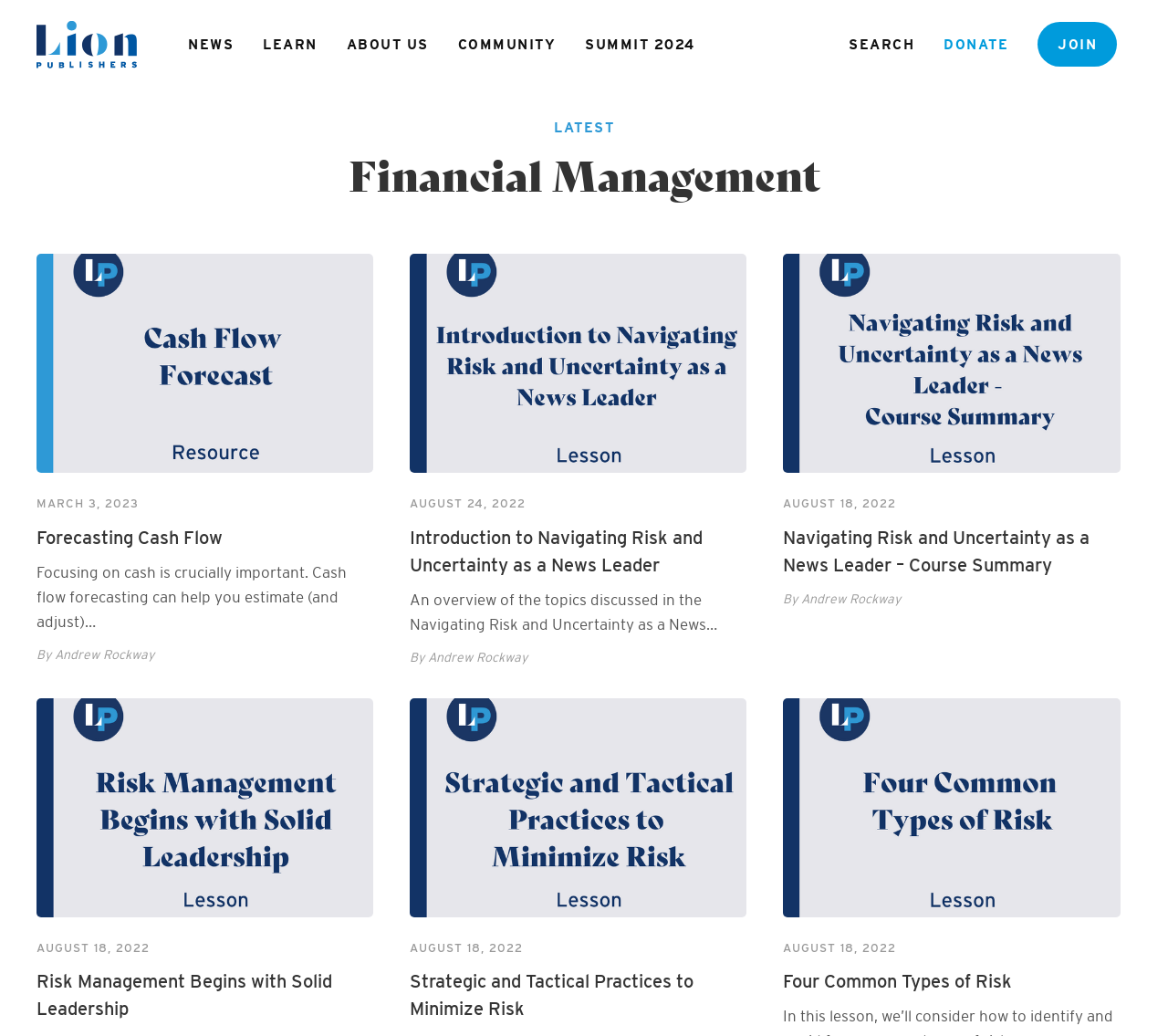Respond to the following query with just one word or a short phrase: 
What is the position of the 'JOIN' link relative to the 'DONATE' link?

to the right